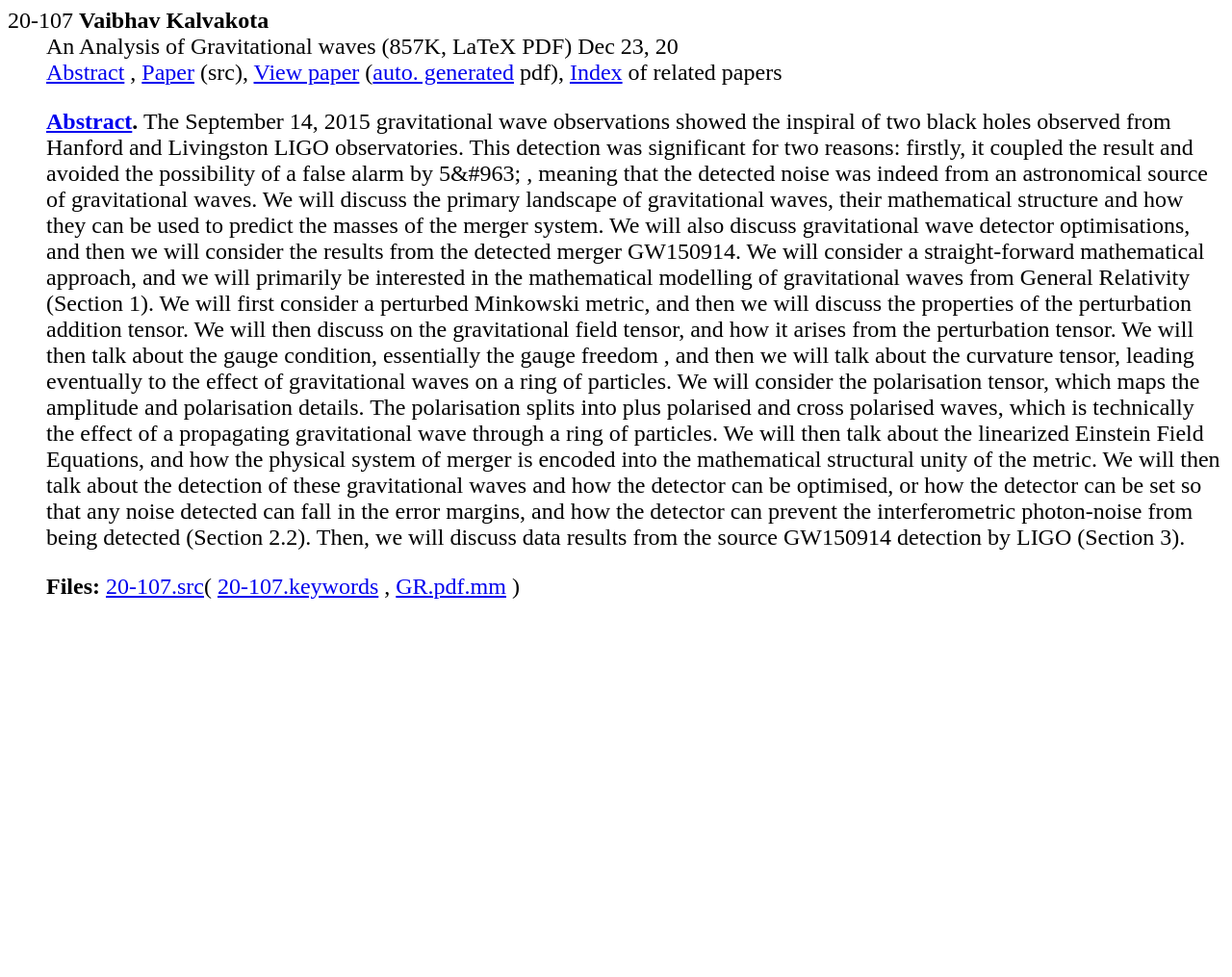Present a detailed account of what is displayed on the webpage.

This webpage appears to be a research paper or article summary page. At the top, there is a title "20-107" followed by the author's name "Vaibhav Kalvakota". Below the title, there is a brief description of the paper, which is an analysis of gravitational waves. 

To the right of the title, there are several links and text elements, including "Abstract", "Paper", "View paper", "auto. generated", "pdf", and "Index of related papers". These links and text elements are arranged horizontally, with the "Abstract" link at the leftmost position and the "Index of related papers" text at the rightmost position.

Below the title and links section, there is a longer abstract or summary of the paper, which discusses the detection of gravitational waves, their mathematical structure, and how they can be used to predict the masses of the merger system. The abstract also mentions the optimization of gravitational wave detectors and the results from the detected merger GW150914.

Further down the page, there is a section labeled "Files:", which lists several file links, including "20-107.src", "20-107.keywords", and "GR.pdf.mm". These file links are arranged horizontally, with the "Files:" label at the leftmost position.